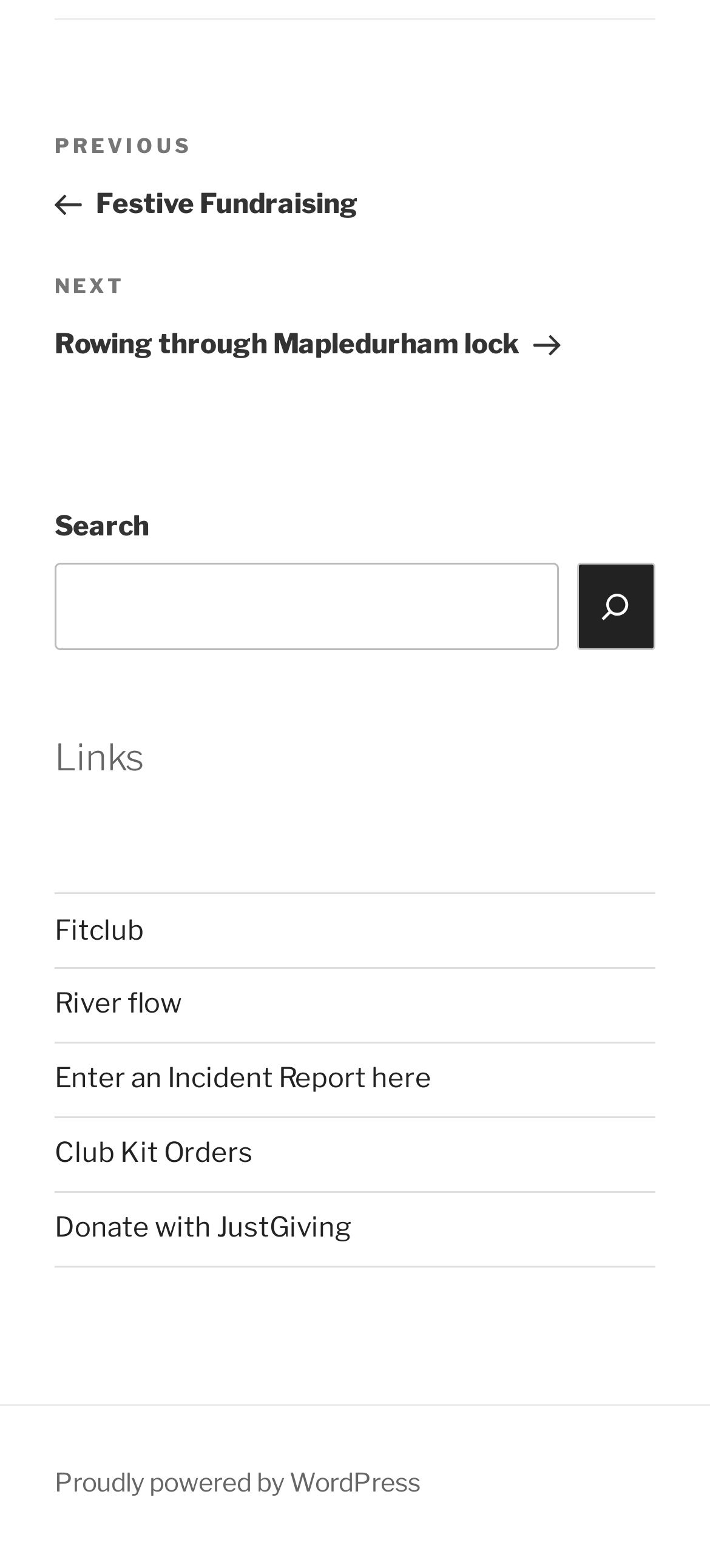Please provide the bounding box coordinate of the region that matches the element description: name="s". Coordinates should be in the format (top-left x, top-left y, bottom-right x, bottom-right y) and all values should be between 0 and 1.

[0.077, 0.359, 0.786, 0.415]